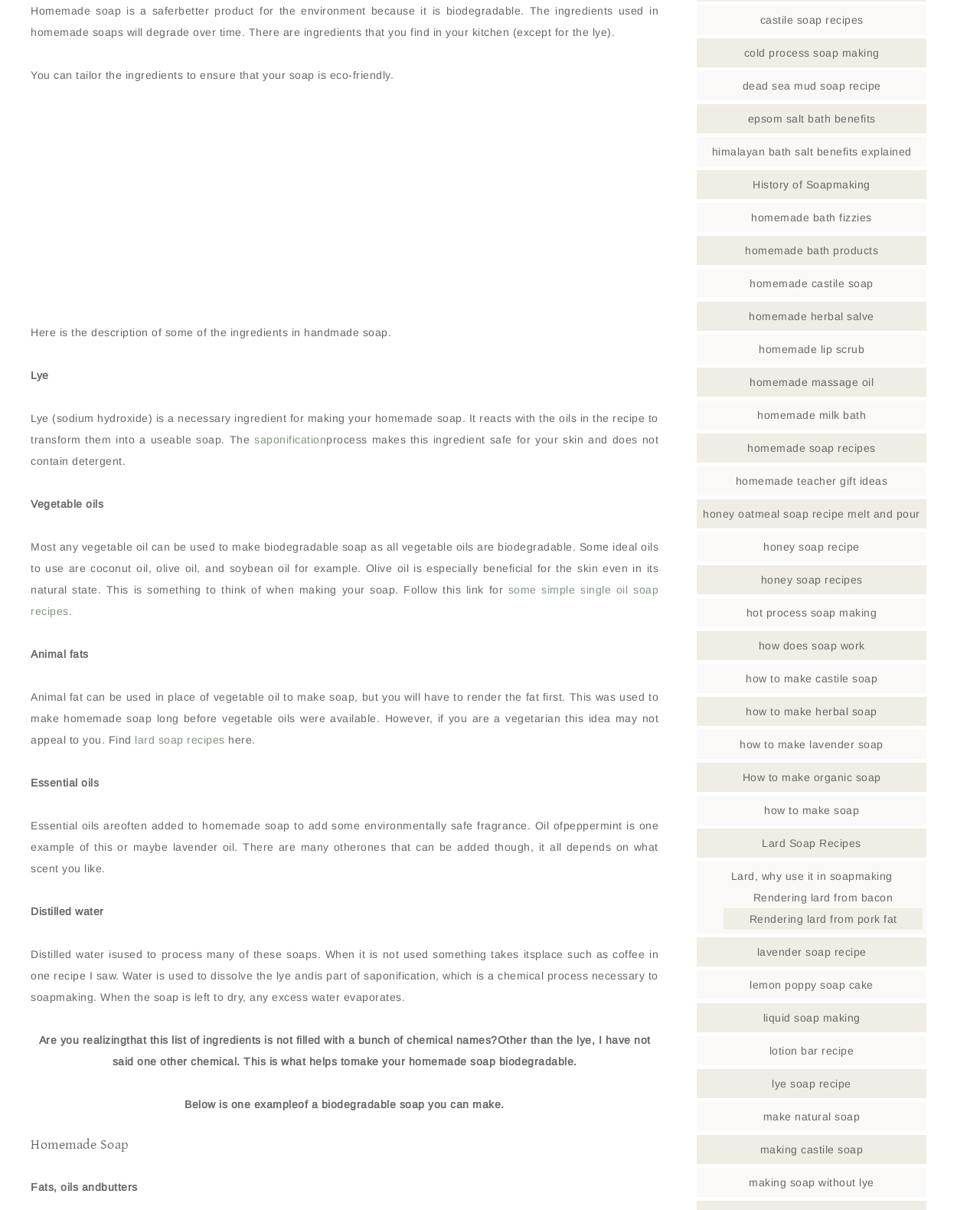By analyzing the image, answer the following question with a detailed response: What is the purpose of lye in soap making?

According to the webpage, lye (sodium hydroxide) is a necessary ingredient for making homemade soap, and it reacts with the oils in the recipe to transform them into a useable soap.